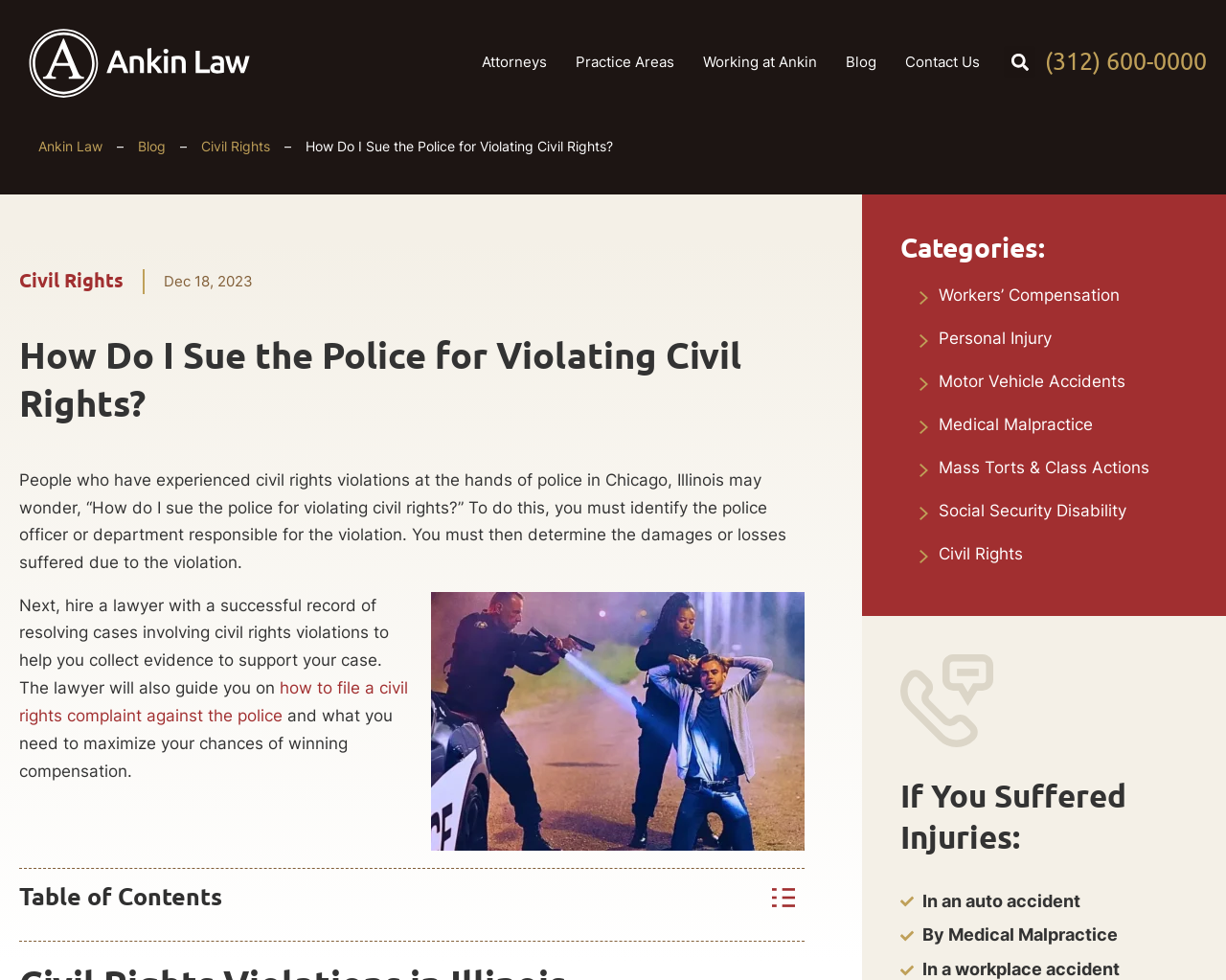Carefully examine the image and provide an in-depth answer to the question: What is the phone number to call for legal representation?

The phone number can be found at the top of the webpage, next to the search bar, and is labeled as a link.